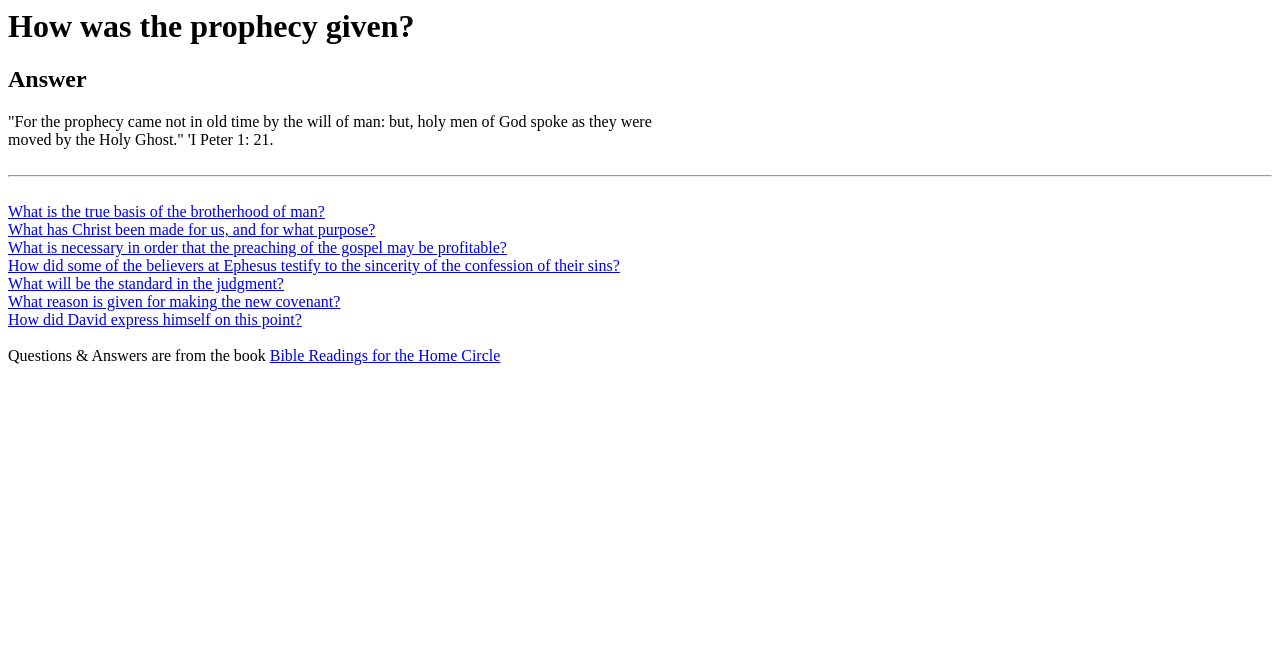Locate the bounding box coordinates of the region to be clicked to comply with the following instruction: "Click the 'Home' link". The coordinates must be four float numbers between 0 and 1, in the form [left, top, right, bottom].

None